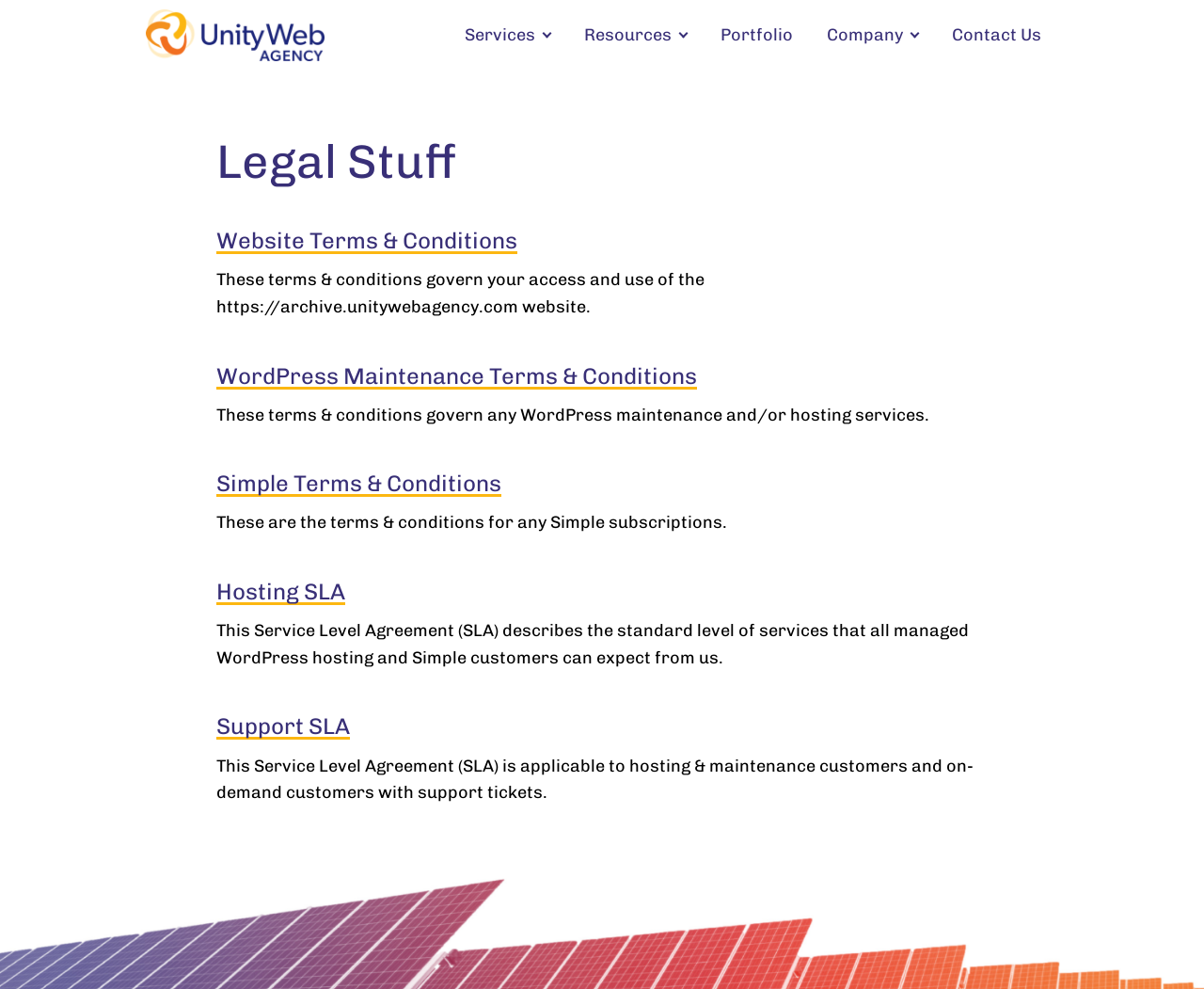Analyze and describe the webpage in a detailed narrative.

The webpage is titled "Terms & Conditions | Unity Web Agency" and has a prominent link to the Unity Web Agency website at the top left corner. Below this, there is a navigation menu with links to "Services", "Resources", "Portfolio", "Company", and "Contact Us", which are evenly spaced and aligned horizontally.

The main content of the webpage is divided into sections, each with a heading and descriptive text. The first section is titled "Legal Stuff" and is followed by "Website Terms & Conditions", which has a link to the same title. The text below explains that these terms and conditions govern access and use of the https://archive.unitywebagency.com website.

The next section is titled "WordPress Maintenance Terms & Conditions" and also has a link to the same title. The text below explains that these terms and conditions govern any WordPress maintenance and/or hosting services.

The following sections are titled "Simple Terms & Conditions", "Hosting SLA", and "Support SLA", each with a link to the same title. The text below each heading provides a brief description of the terms and conditions or service level agreements related to each topic.

Overall, the webpage is organized into clear sections with headings and descriptive text, making it easy to navigate and understand the terms and conditions of the Unity Web Agency website.